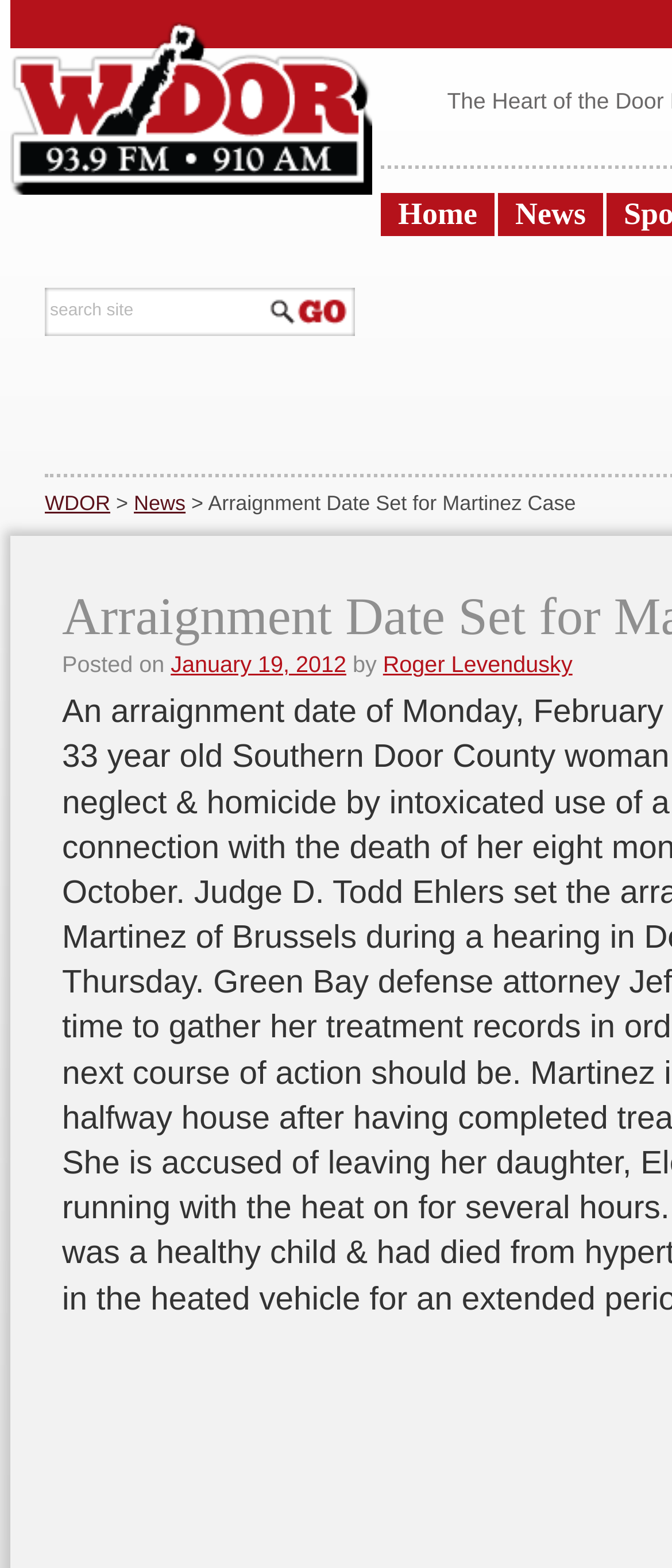Locate the bounding box coordinates of the element that needs to be clicked to carry out the instruction: "read full article". The coordinates should be given as four float numbers ranging from 0 to 1, i.e., [left, top, right, bottom].

[0.31, 0.313, 0.857, 0.329]